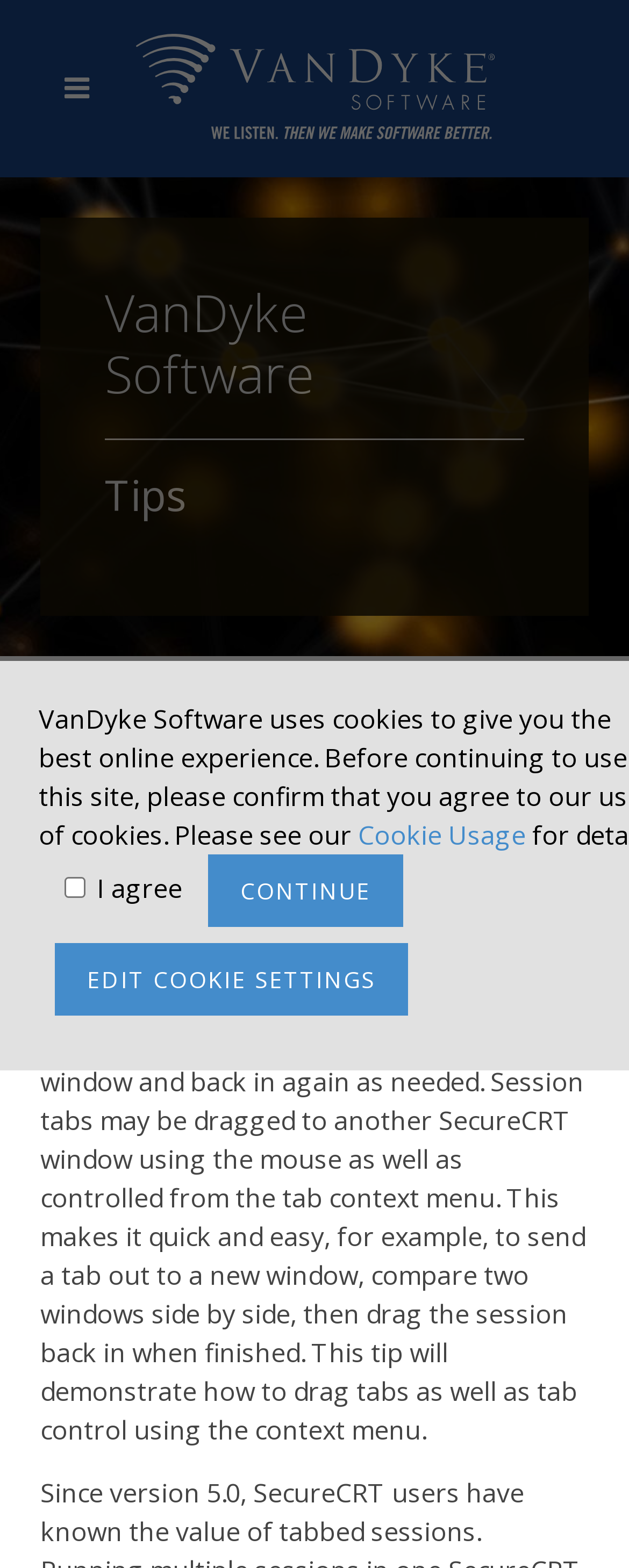Kindly provide the bounding box coordinates of the section you need to click on to fulfill the given instruction: "Go to SUPPORT".

[0.064, 0.419, 0.231, 0.439]